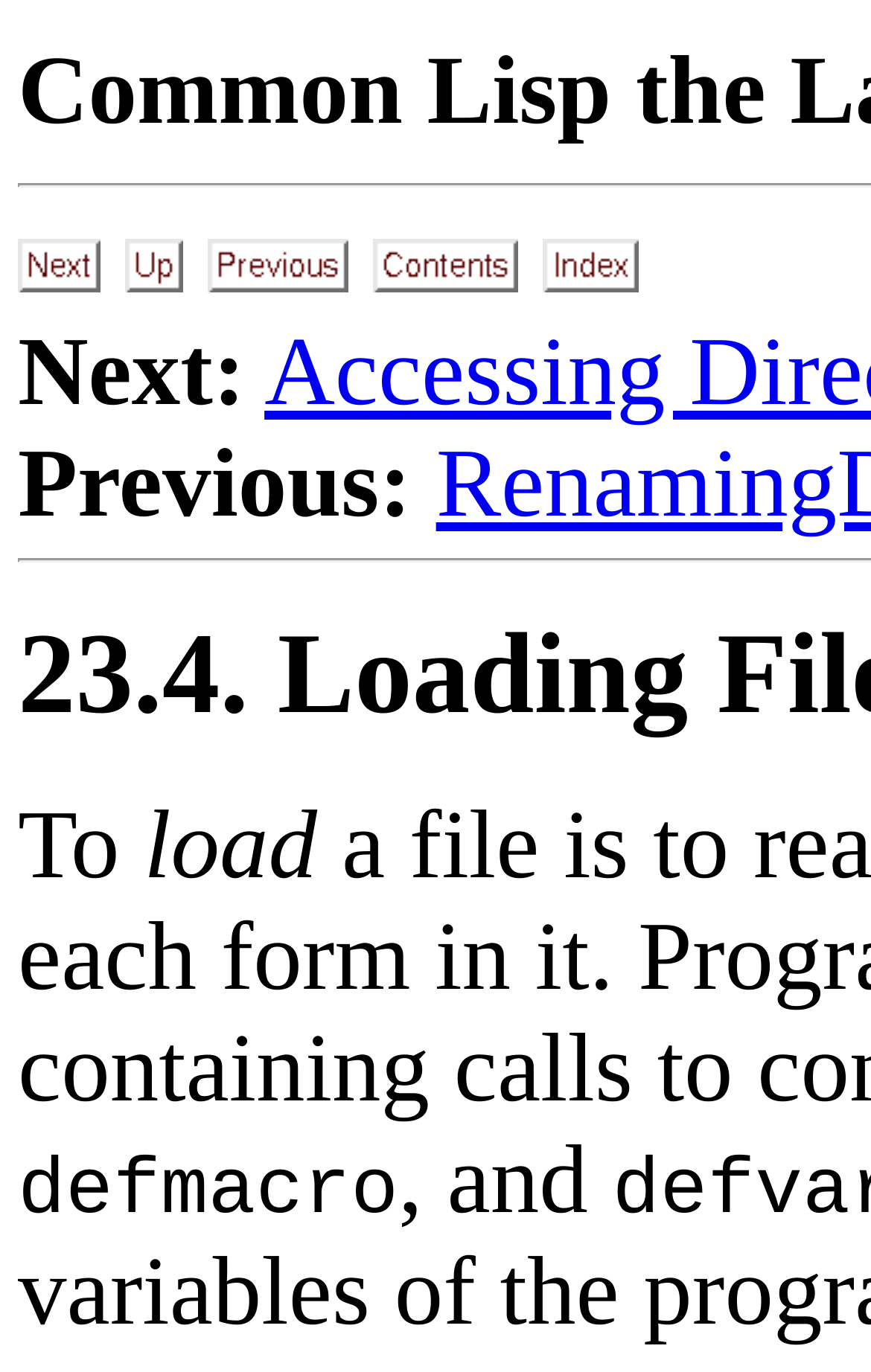How many navigation options are there?
Answer with a single word or phrase by referring to the visual content.

5